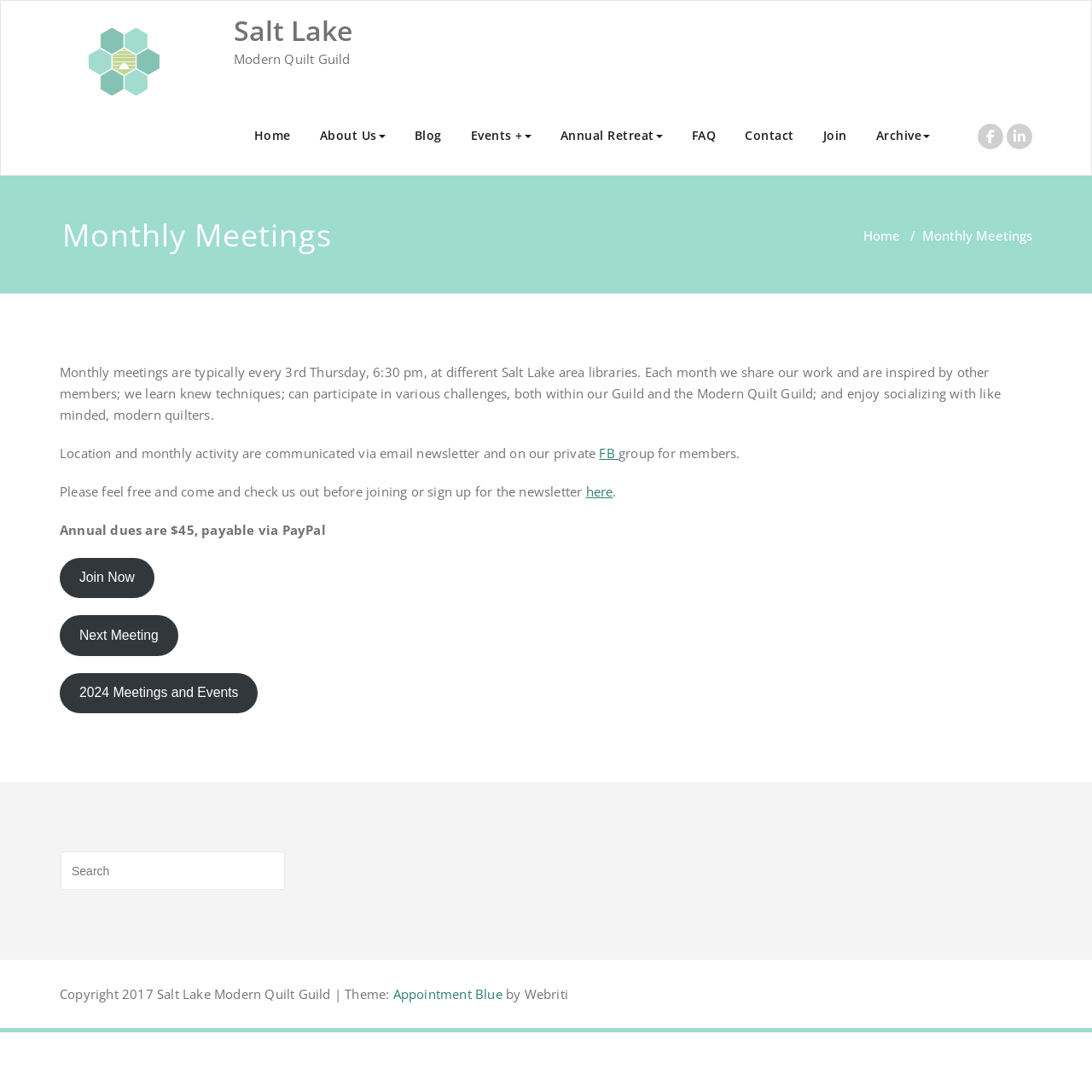Find the bounding box coordinates for the UI element that matches this description: "2024 Meetings and Events".

[0.055, 0.616, 0.236, 0.653]